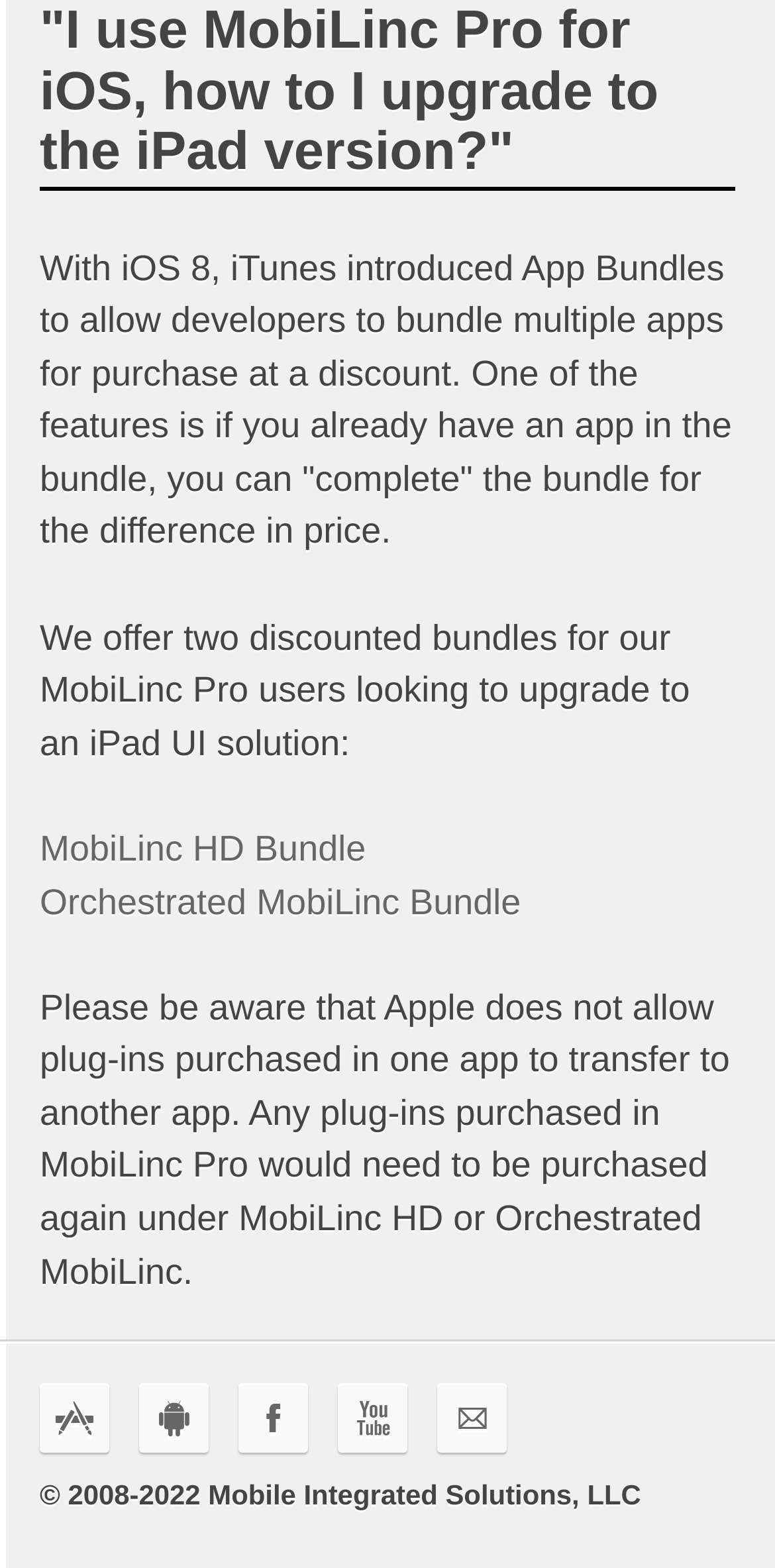Bounding box coordinates are specified in the format (top-left x, top-left y, bottom-right x, bottom-right y). All values are floating point numbers bounded between 0 and 1. Please provide the bounding box coordinate of the region this sentence describes: s

[0.072, 0.892, 0.121, 0.918]